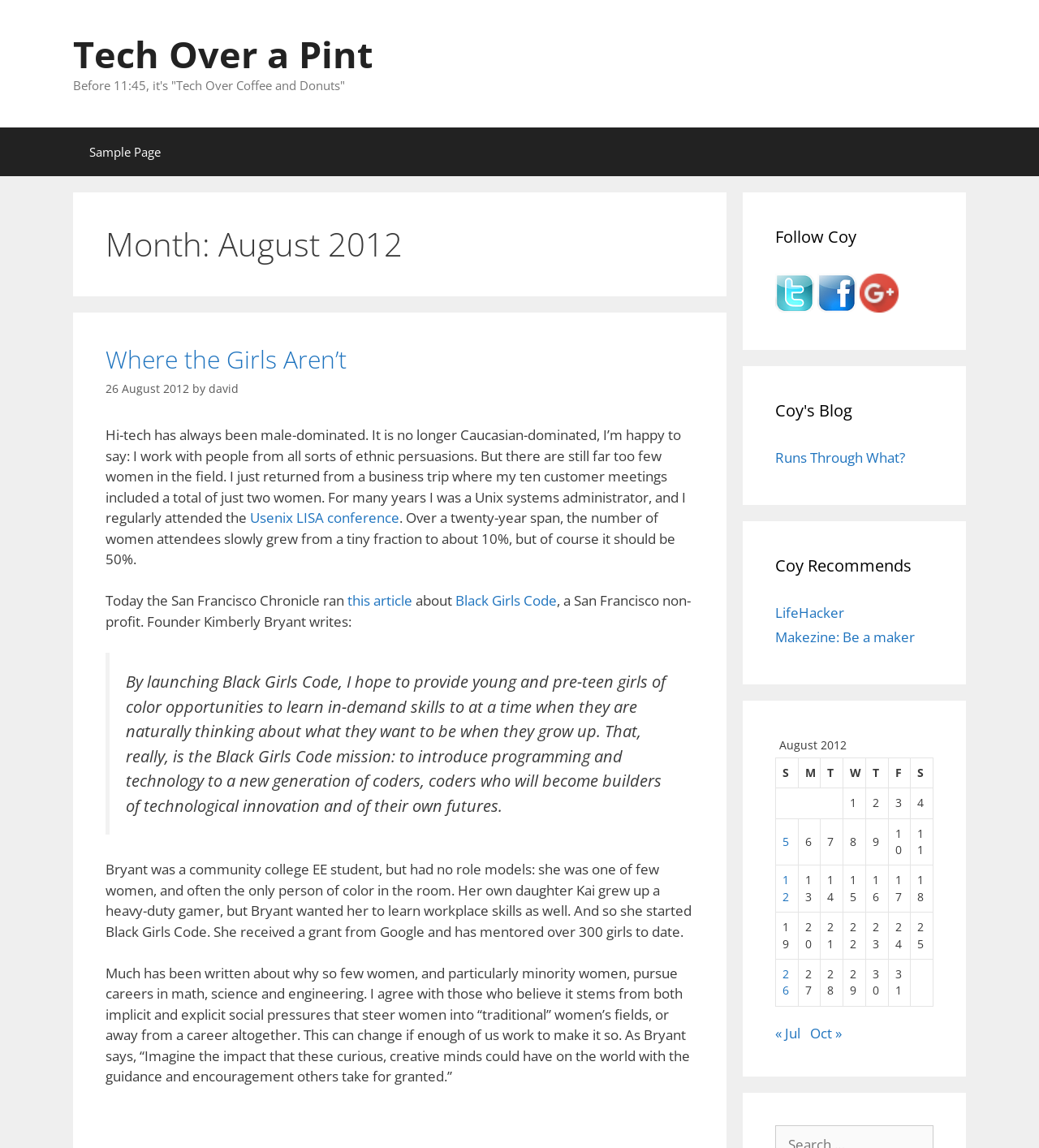What is the title of the blog post?
Please provide a comprehensive answer based on the contents of the image.

The title of the blog post can be found in the heading element with the text 'Where the Girls Aren’t', which is located in the main content area of the webpage.